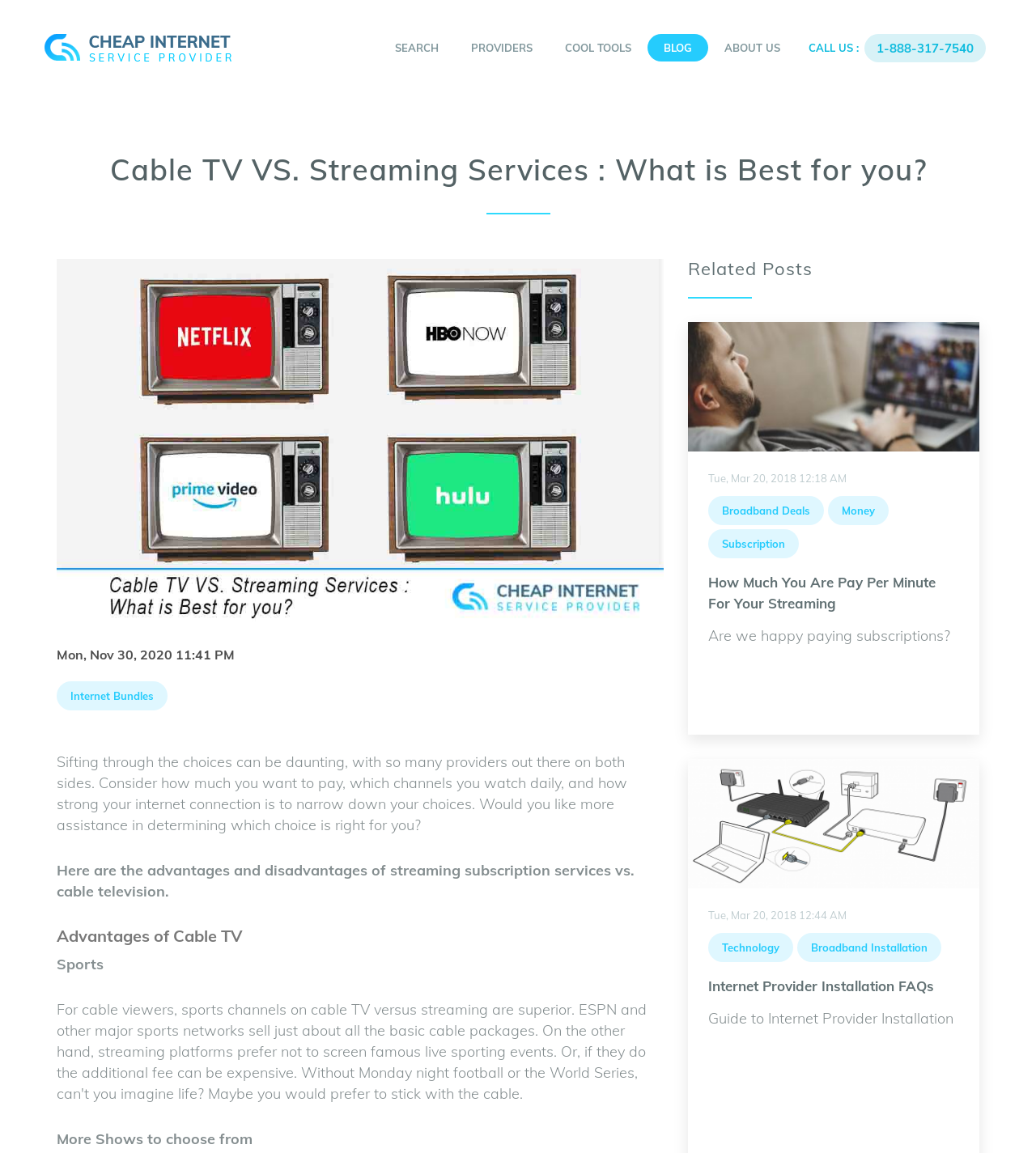Locate the coordinates of the bounding box for the clickable region that fulfills this instruction: "Search for something".

[0.366, 0.029, 0.439, 0.053]